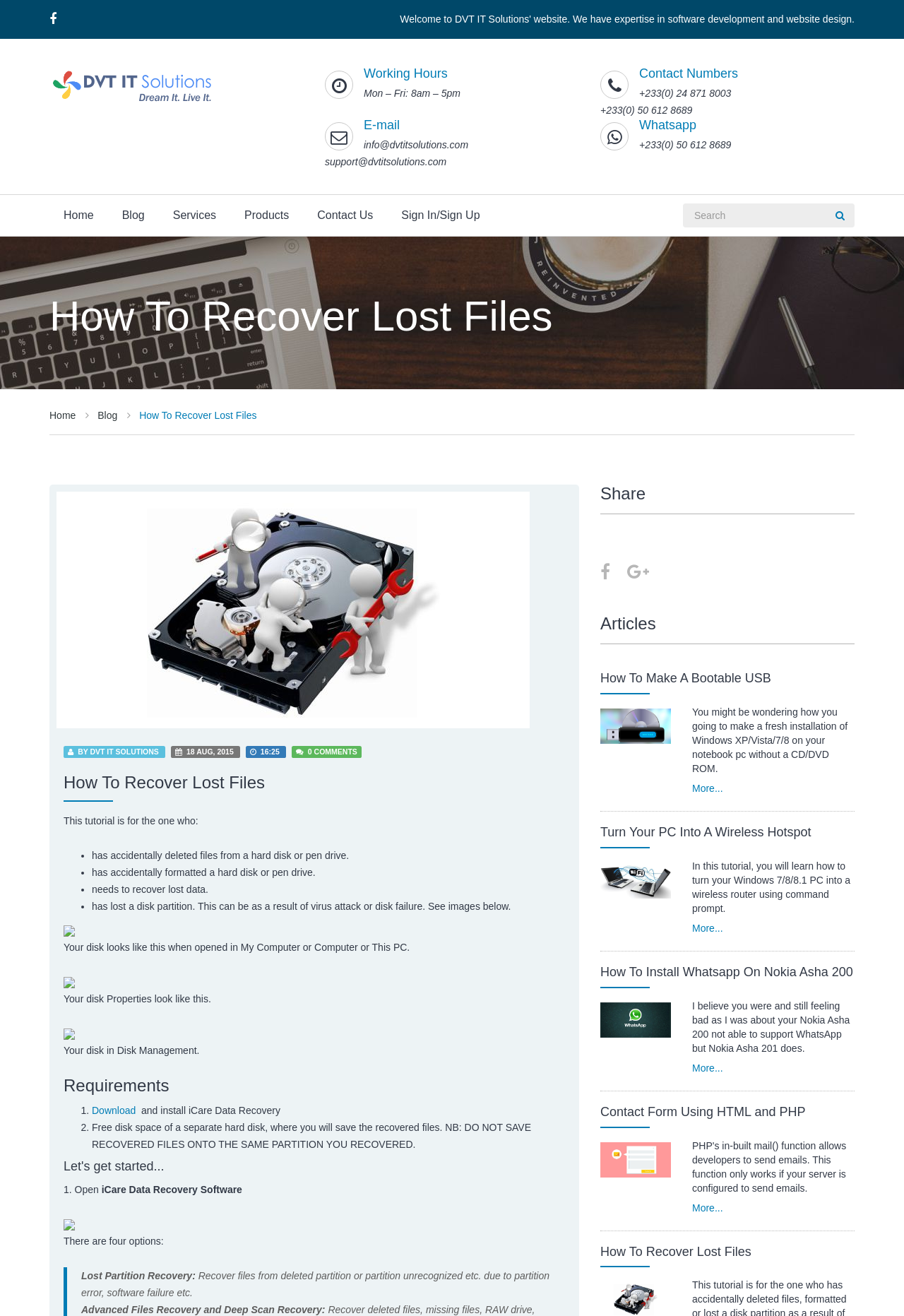Please locate the bounding box coordinates for the element that should be clicked to achieve the following instruction: "Click on the 'Contact Us' link". Ensure the coordinates are given as four float numbers between 0 and 1, i.e., [left, top, right, bottom].

[0.335, 0.15, 0.428, 0.177]